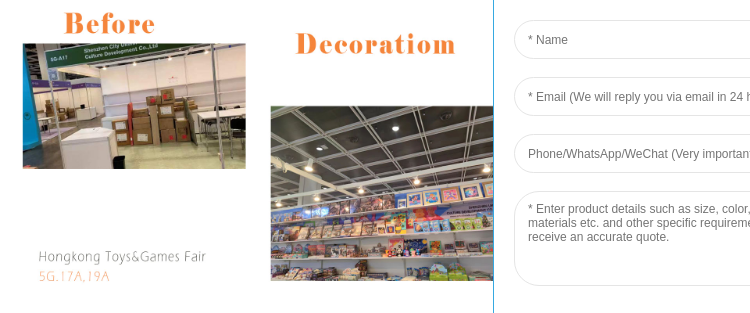What type of products are displayed in the booth?
Answer the question using a single word or phrase, according to the image.

Educational toys and games